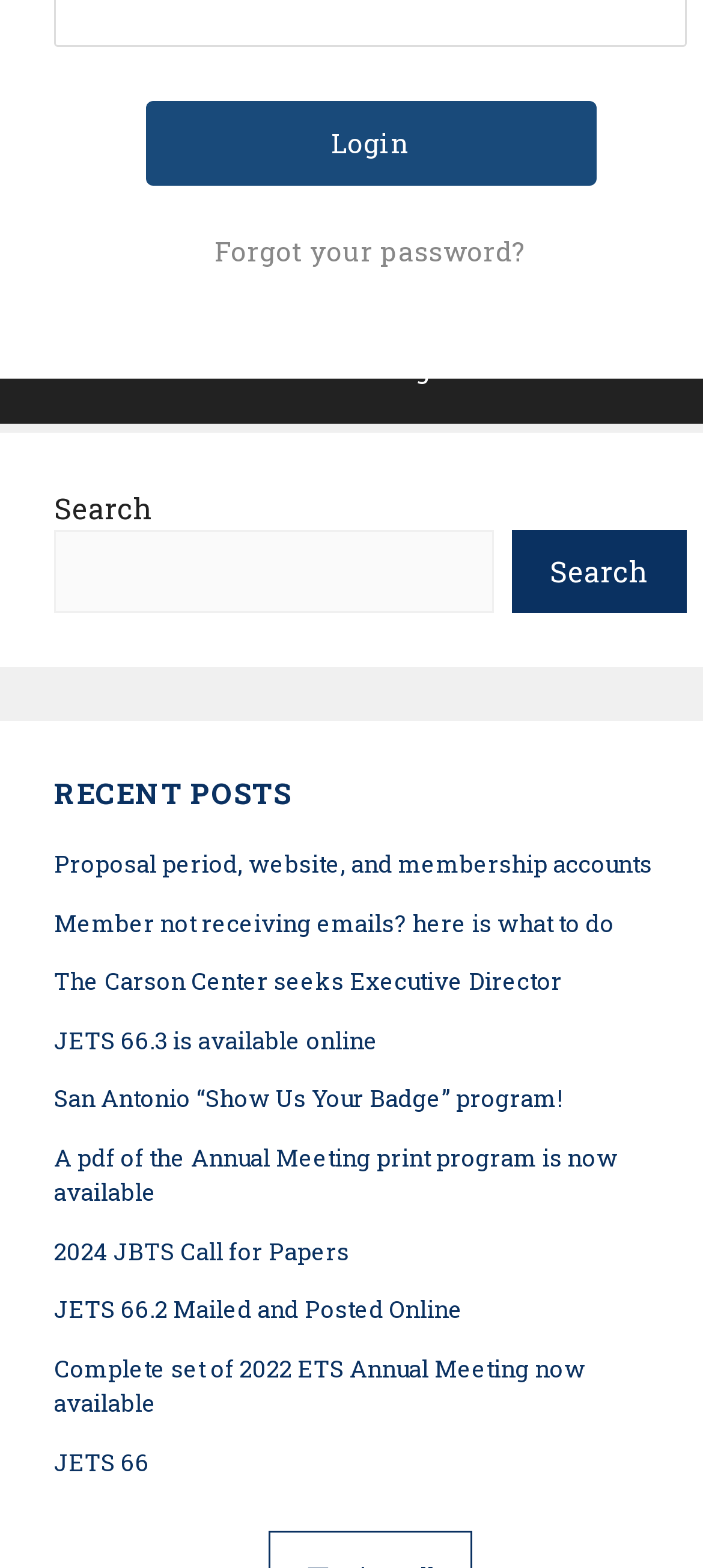What is the purpose of the search box? Based on the screenshot, please respond with a single word or phrase.

To search the website